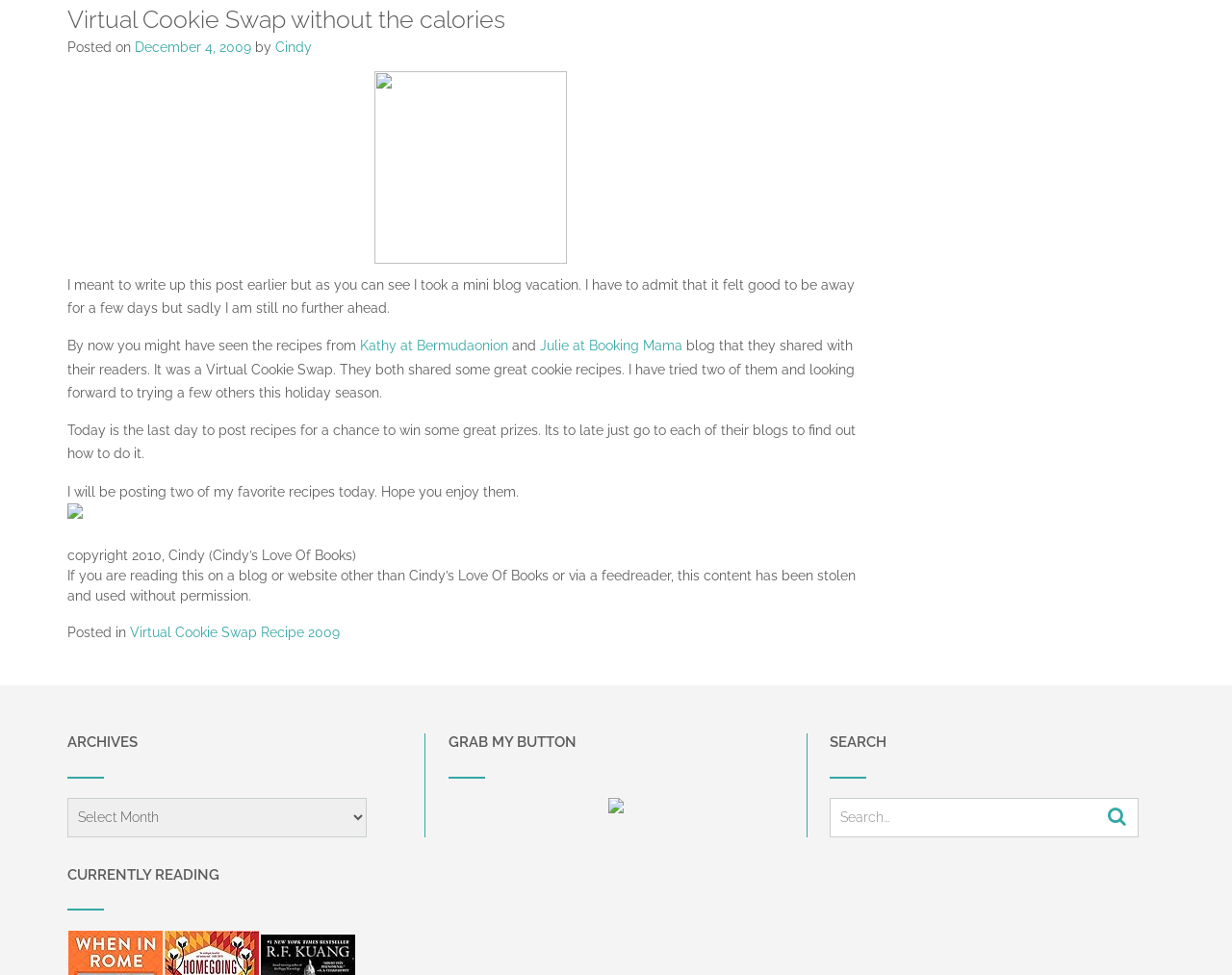Determine the bounding box coordinates of the element that should be clicked to execute the following command: "View archives".

[0.055, 0.818, 0.298, 0.859]